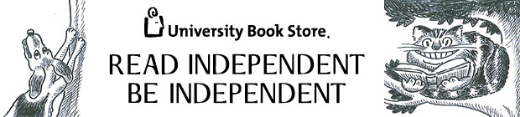What is the tone of the illustrations in the image?
Based on the image, please offer an in-depth response to the question.

The playful illustrations on either side of the logo evoke a sense of curiosity and charm, creating a whimsical tone that appeals to book lovers and fosters a sense of community among readers.